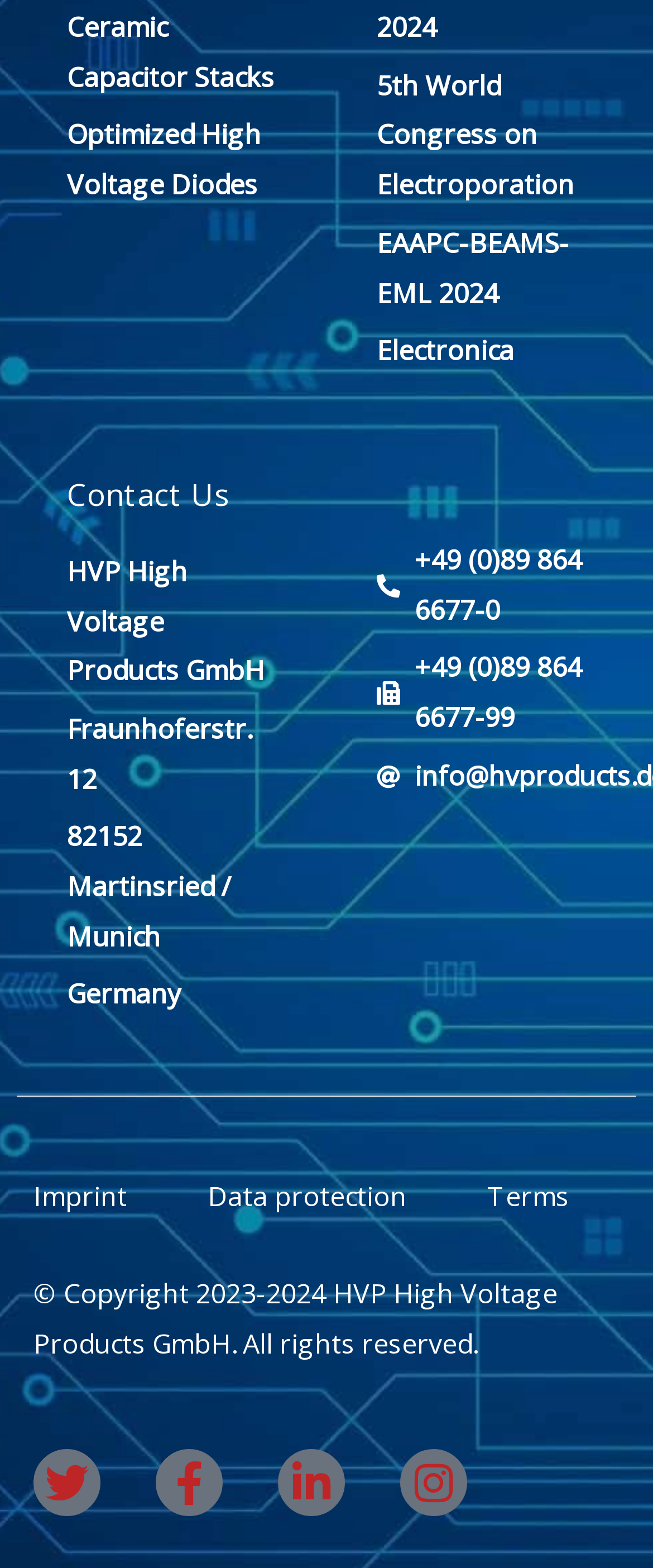Please indicate the bounding box coordinates of the element's region to be clicked to achieve the instruction: "Contact Us". Provide the coordinates as four float numbers between 0 and 1, i.e., [left, top, right, bottom].

[0.103, 0.302, 0.351, 0.328]